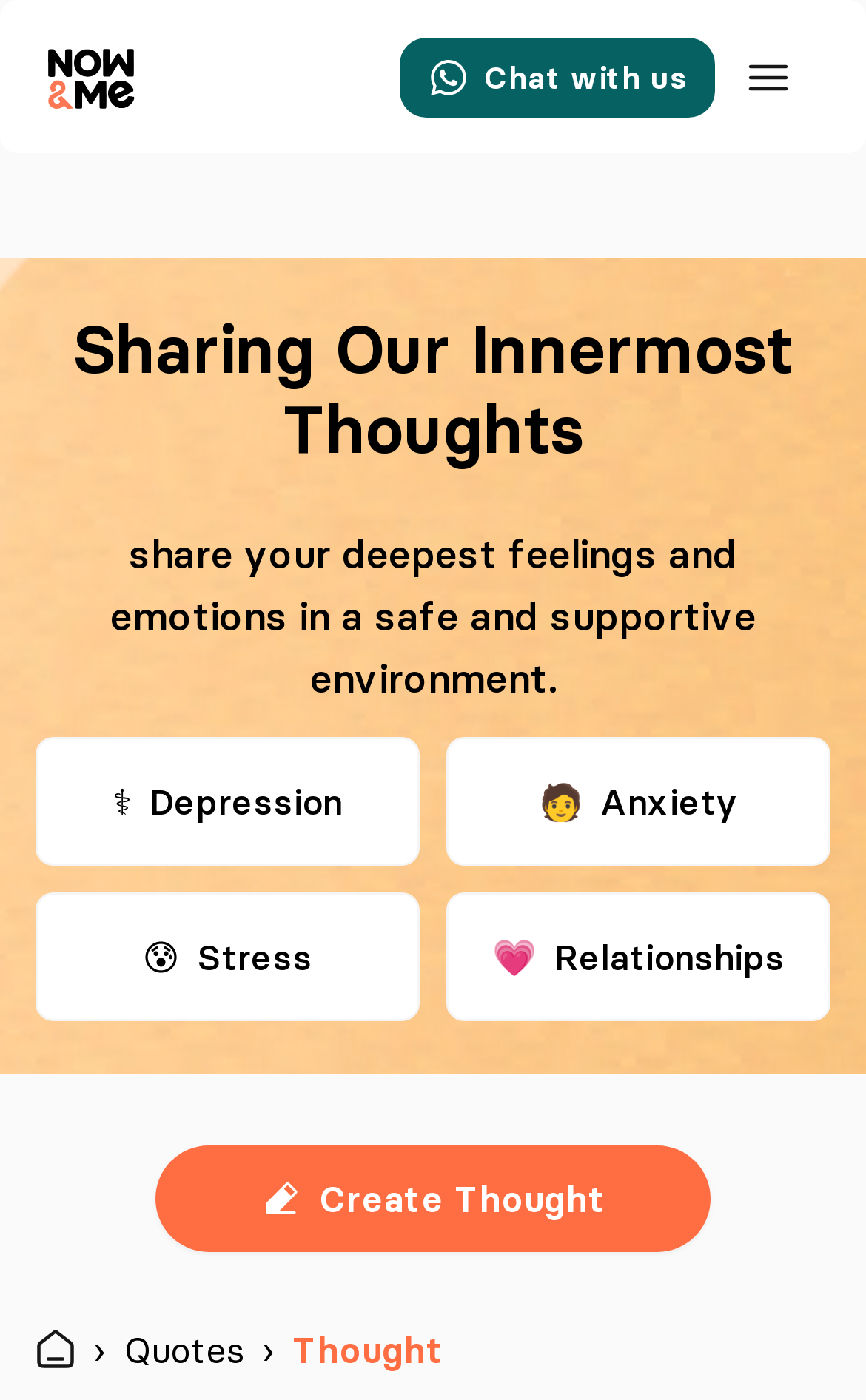What can users create on this platform?
Please answer the question with as much detail as possible using the screenshot.

The webpage has a button labeled 'Create Thought' and a navigation menu item 'Thought', suggesting that users can create and share their thoughts on this platform.